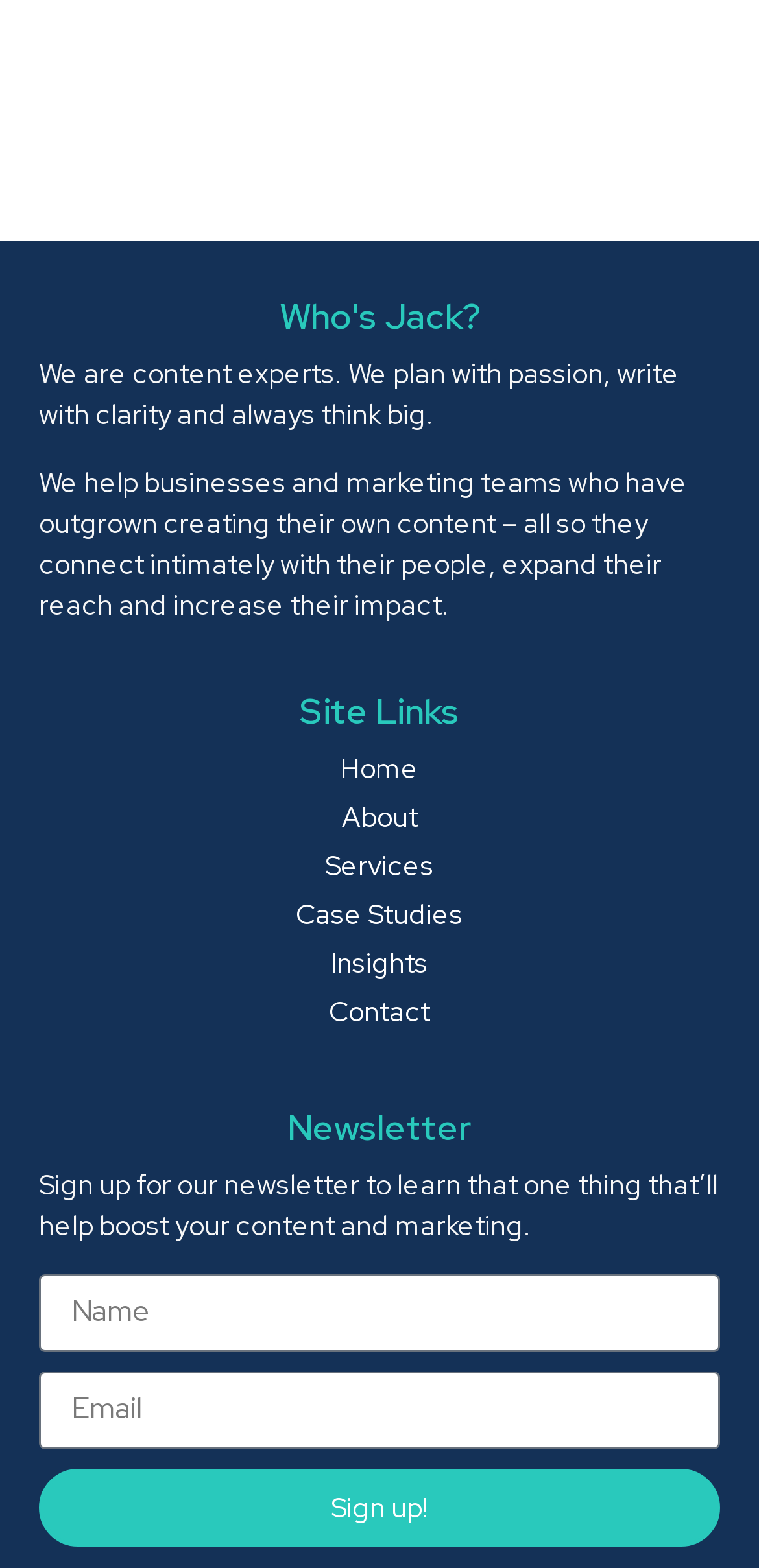What is the last link under 'Site Links'?
Answer with a single word or short phrase according to what you see in the image.

Contact